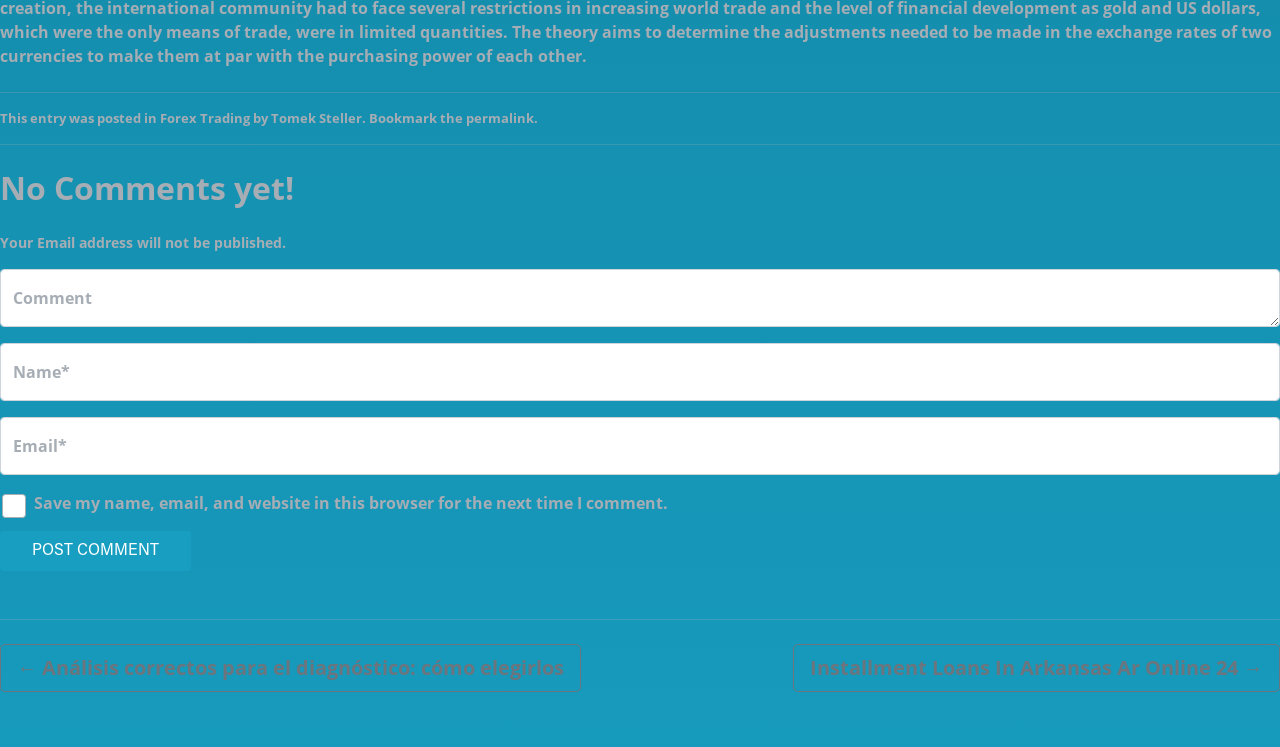What is the text of the button?
Look at the screenshot and give a one-word or phrase answer.

Post Comment